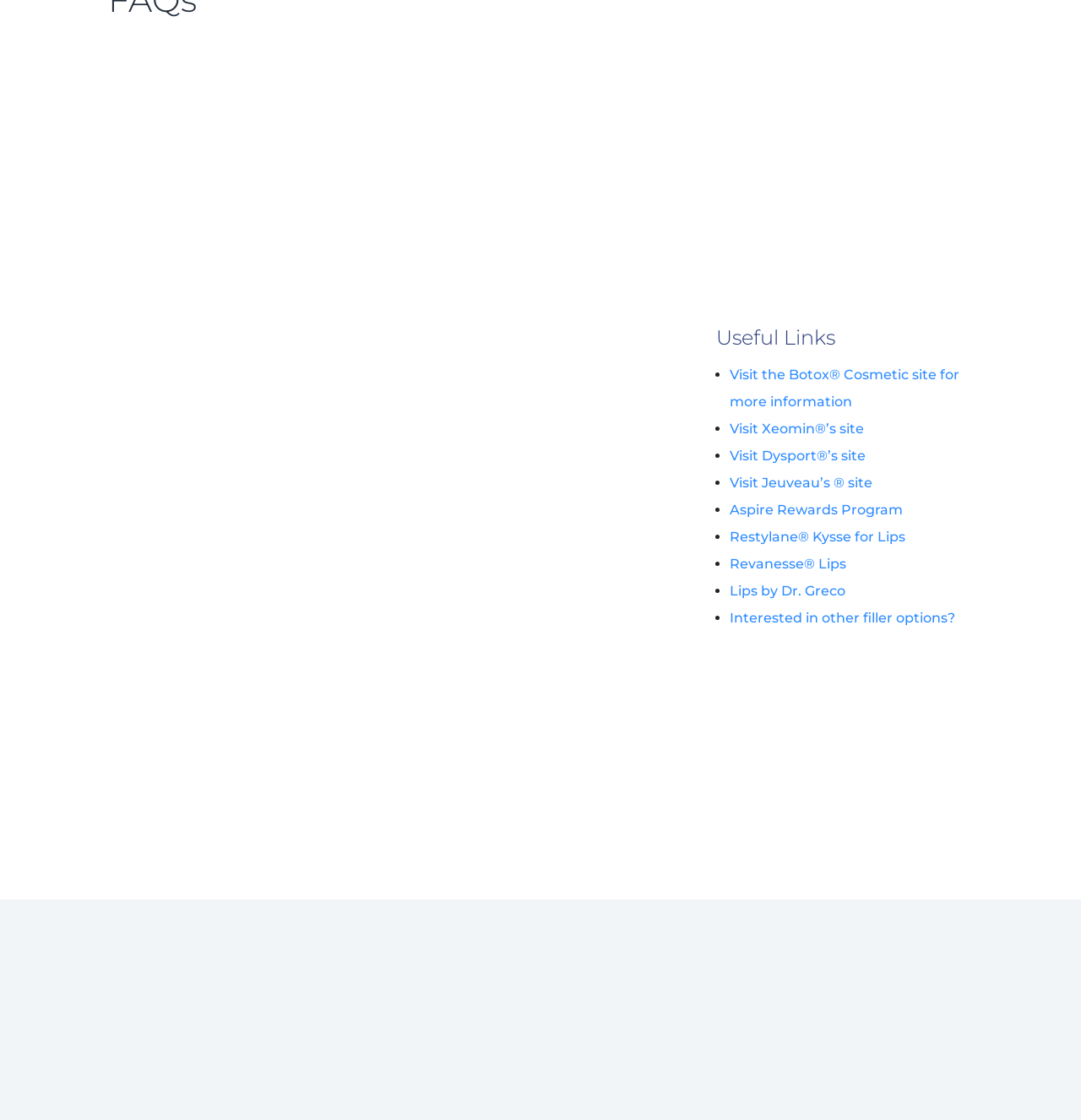Based on the element description name="your-name" placeholder="Your Name*", identify the bounding box of the UI element in the given webpage screenshot. The coordinates should be in the format (top-left x, top-left y, bottom-right x, bottom-right y) and must be between 0 and 1.

[0.367, 0.956, 0.527, 0.994]